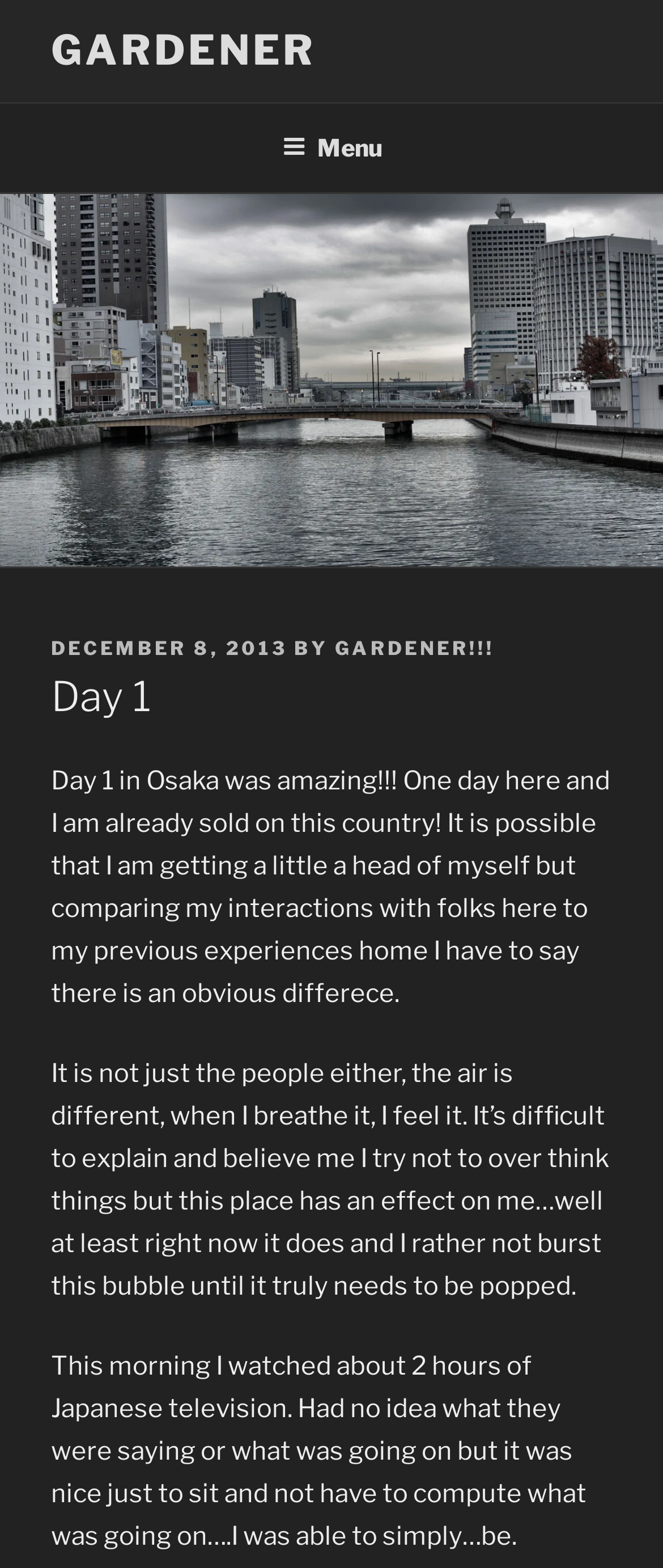What is the first sentence of the post?
Refer to the image and provide a one-word or short phrase answer.

Day 1 in Osaka was amazing!!!